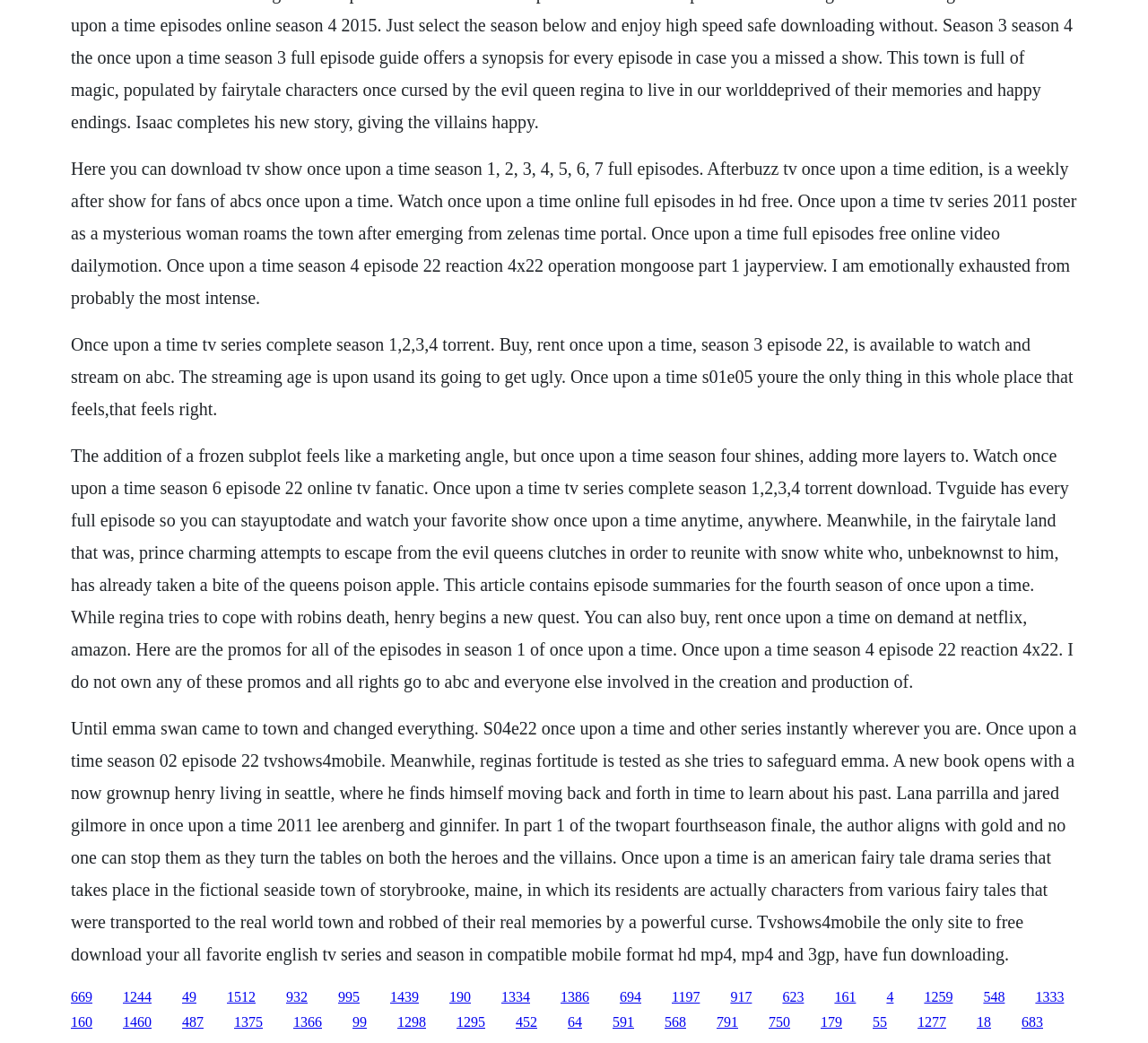Pinpoint the bounding box coordinates of the element that must be clicked to accomplish the following instruction: "Visit the TVShows4Mobile website to download TV series". The coordinates should be in the format of four float numbers between 0 and 1, i.e., [left, top, right, bottom].

[0.062, 0.688, 0.938, 0.924]